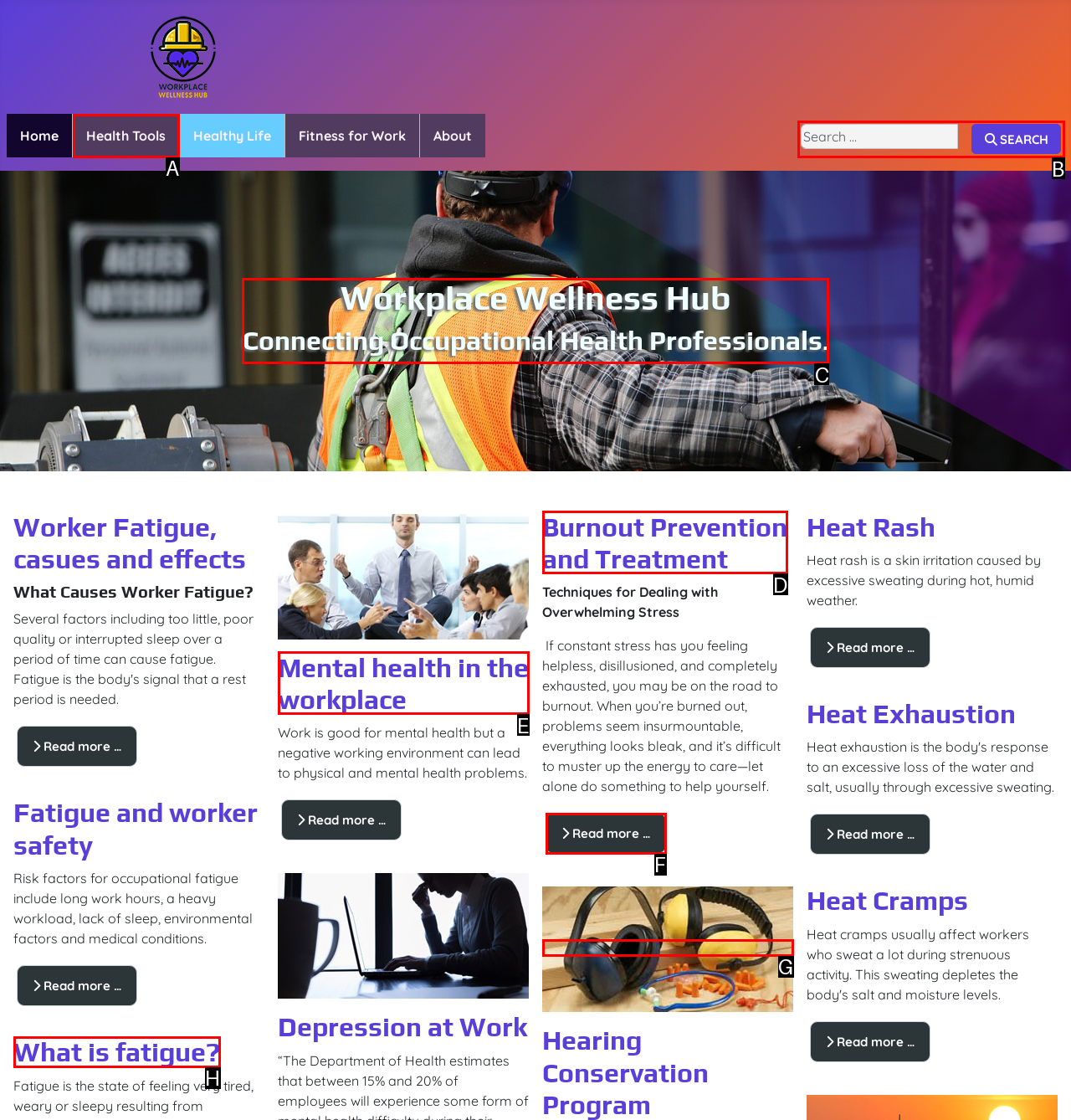Identify which HTML element should be clicked to fulfill this instruction: Search for health advice Reply with the correct option's letter.

B